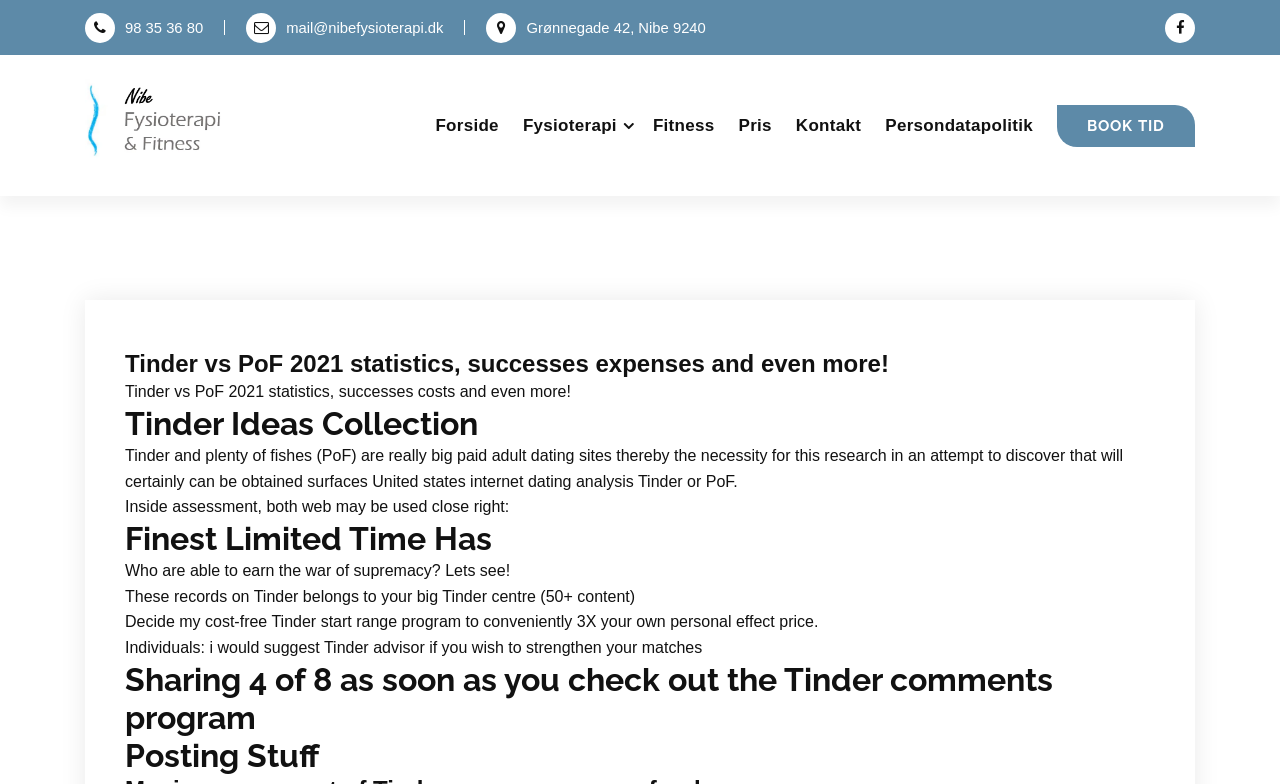How many headings are there on the webpage?
Please respond to the question thoroughly and include all relevant details.

I counted the headings on the webpage, starting from 'Tinder vs PoF 2021 statistics, successes expenses and even more!' to 'Posting Stuff', and found a total of 5 headings.